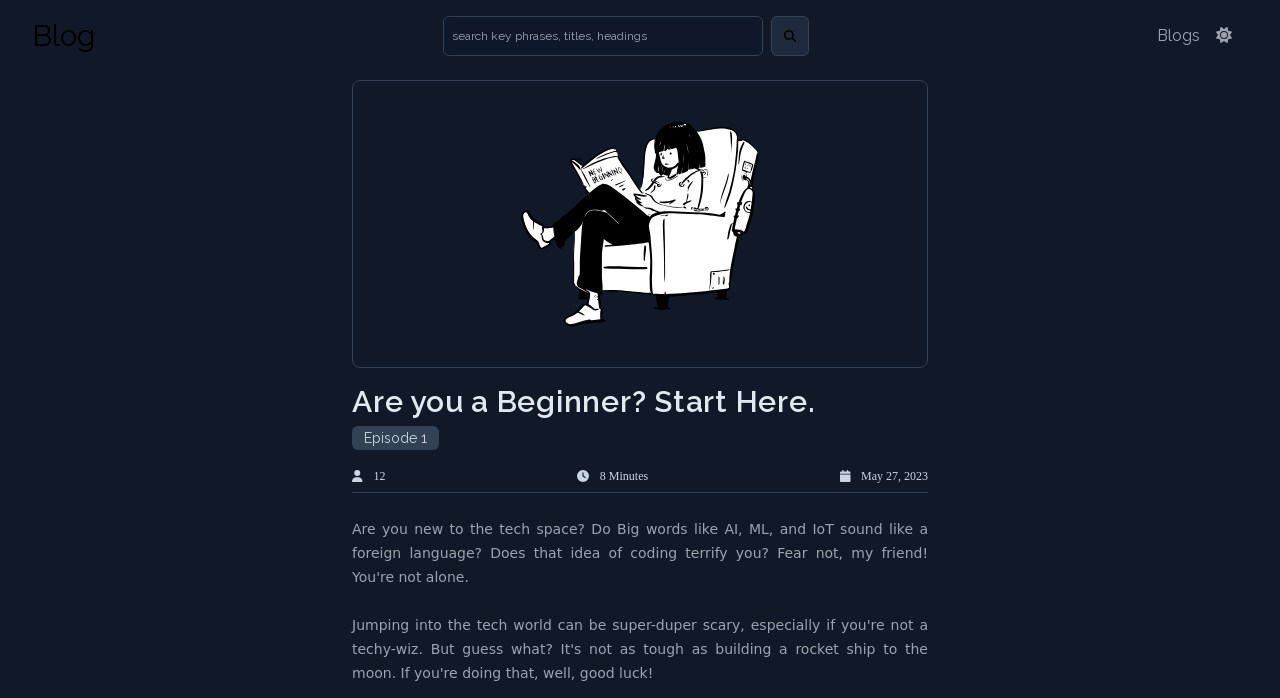Detail the features and information presented on the webpage.

The webpage appears to be a blog or educational resource for beginners in the tech space. At the top left, there is a static text "Blog" and a search textbox where users can input key phrases, titles, or headings. To the right of the search box, there is a link labeled "Blogs". 

Below the search box, there is a prominent image, likely a blog image, taking up a significant portion of the page. Above the image, there is a heading that reads "Are you a Beginner? Start Here." This heading is centered on the page.

To the right of the image, there are several lines of text. The first line reads "Episode 1". Below this, there are three lines of text: "12", "8 Minutes", and "May 27, 2023". These lines of text are likely describing a blog episode or podcast.